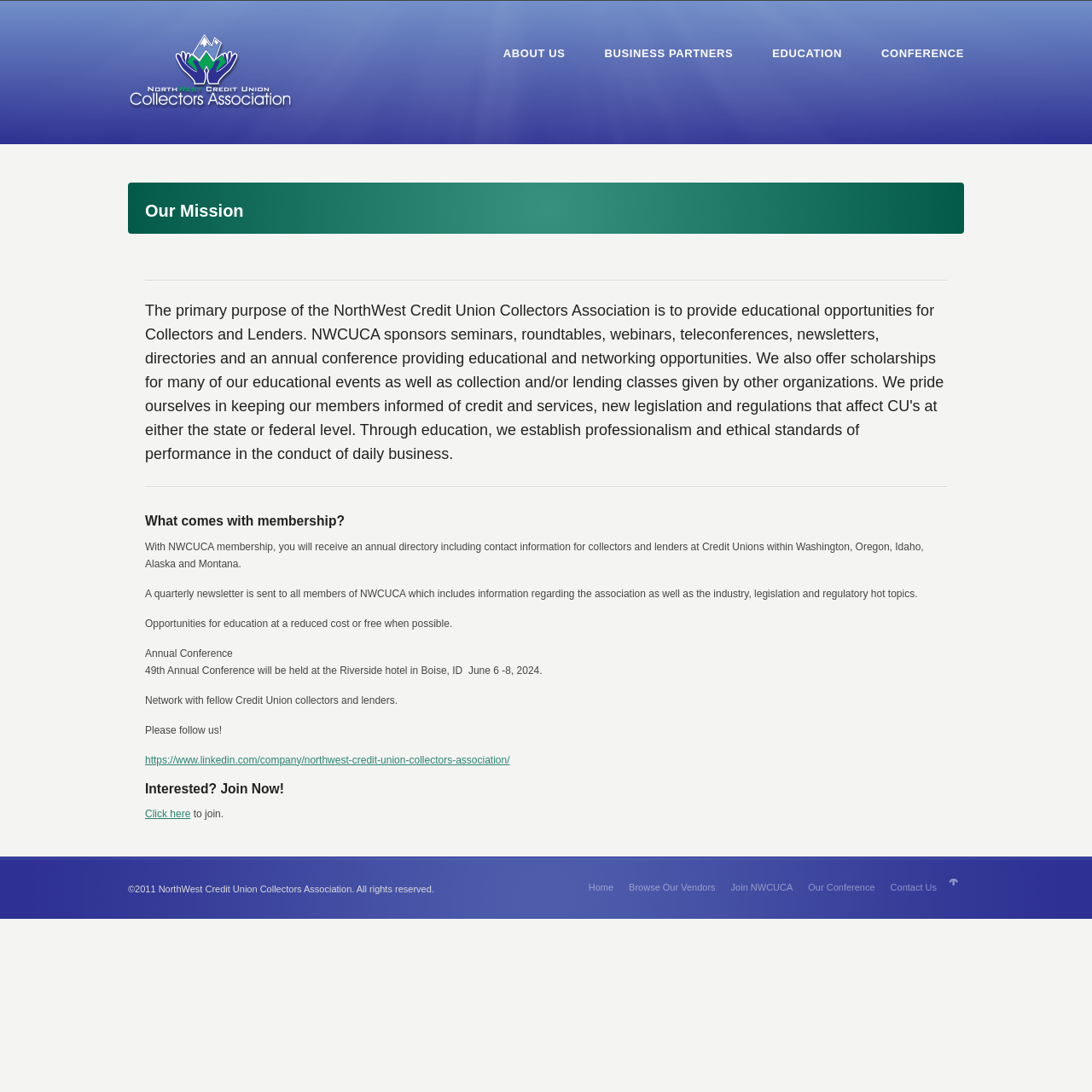Give a concise answer of one word or phrase to the question: 
How can I join NWCUCA?

Click here